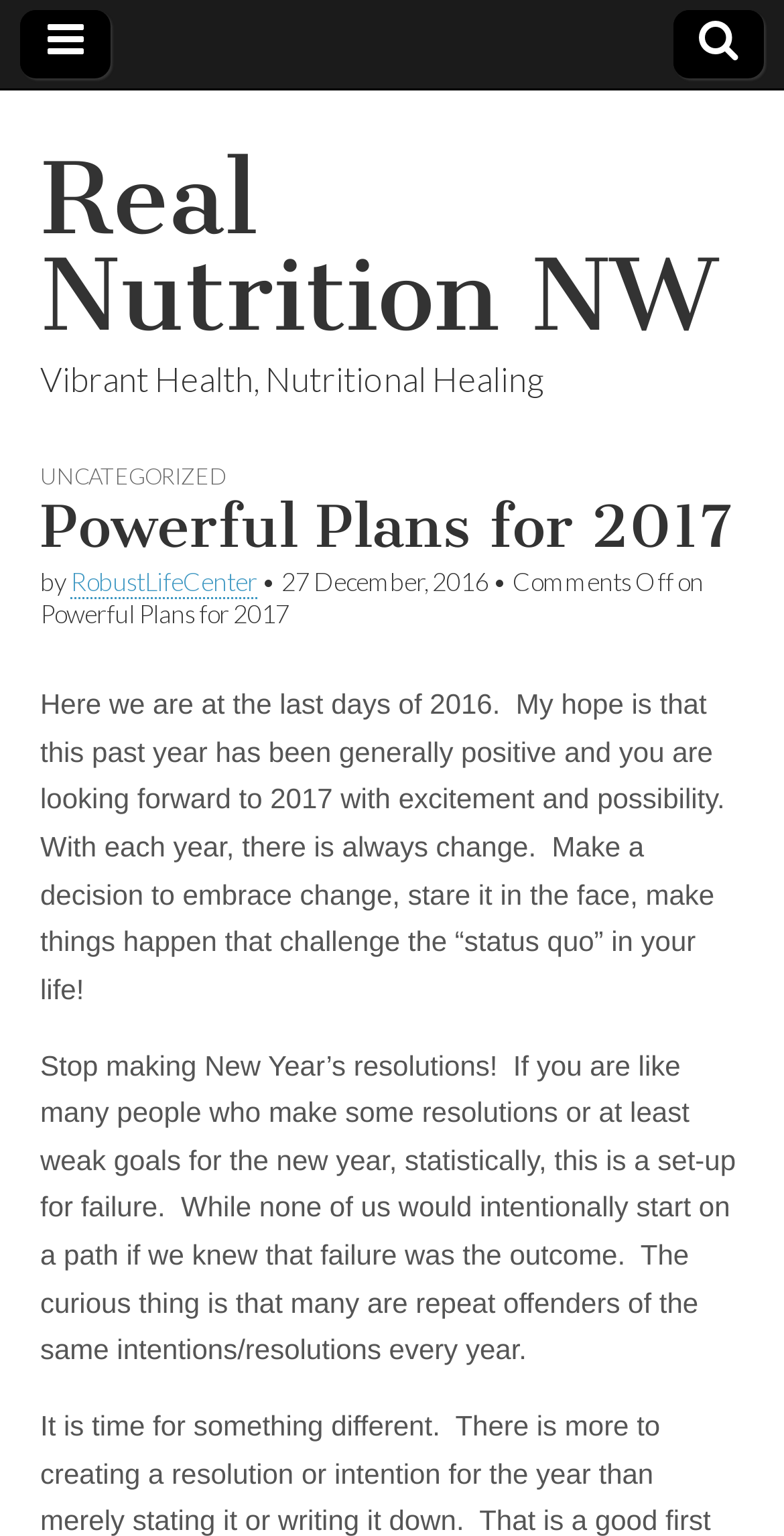What is the title of the latest article?
Please provide a single word or phrase answer based on the image.

Powerful Plans for 2017